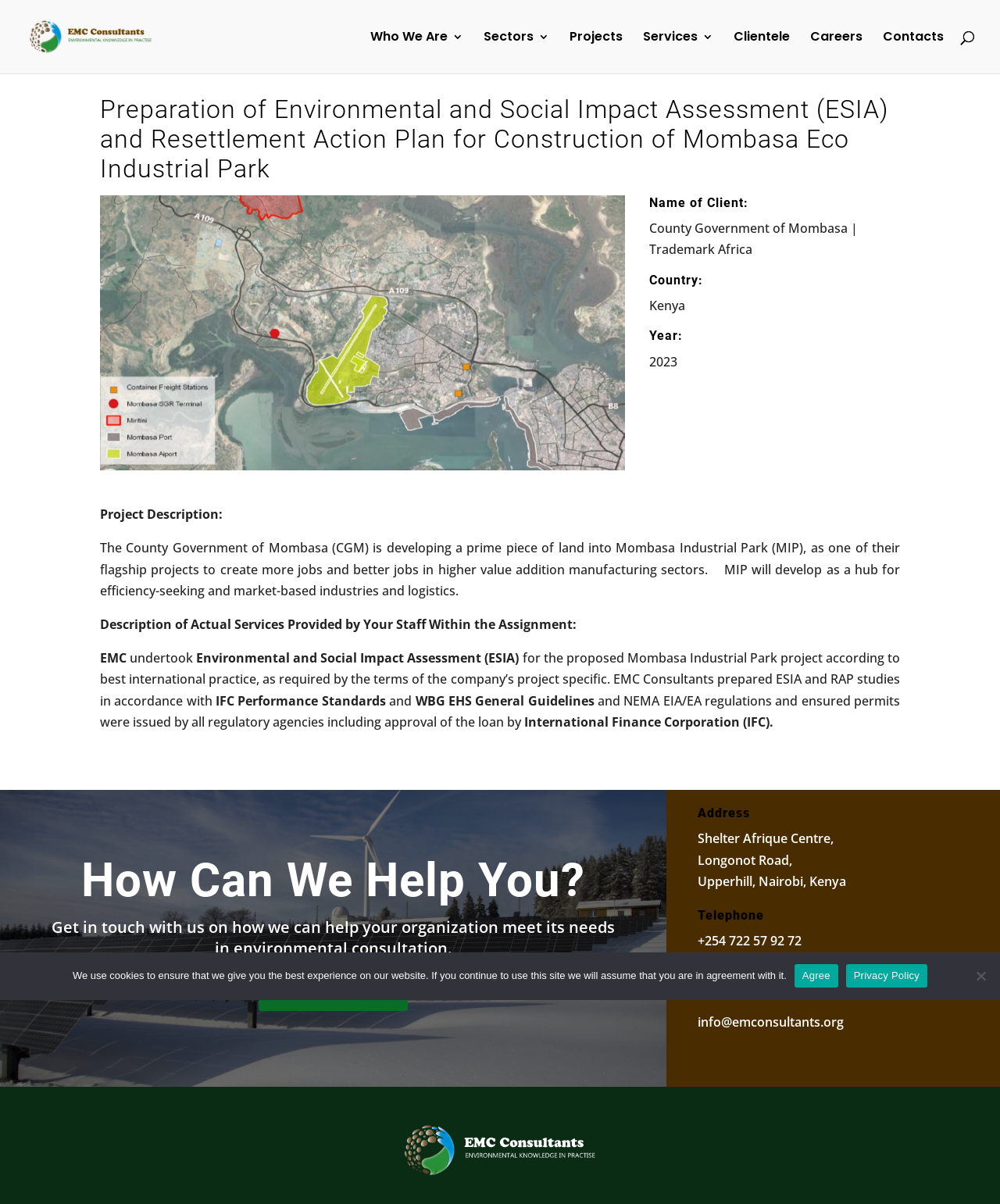Bounding box coordinates must be specified in the format (top-left x, top-left y, bottom-right x, bottom-right y). All values should be floating point numbers between 0 and 1. What are the bounding box coordinates of the UI element described as: Services

[0.643, 0.026, 0.713, 0.061]